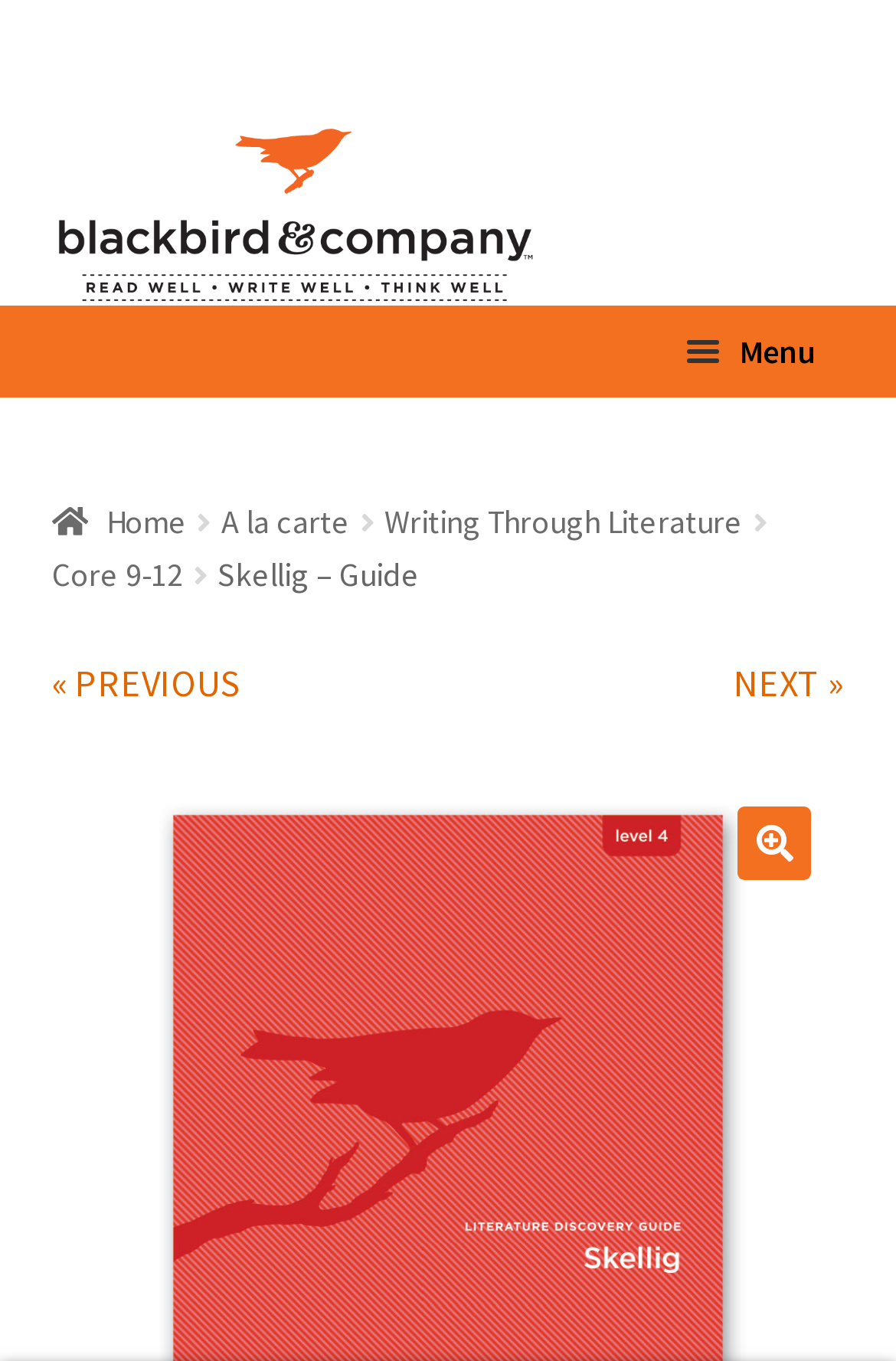What is the purpose of the '« PREVIOUS' and 'NEXT »' links?
Using the details from the image, give an elaborate explanation to answer the question.

I determined the answer by looking at the link elements with the text '« PREVIOUS' and 'NEXT »' which are located at the bottom of the webpage, and their positions and texts indicate they are used for navigation purposes.